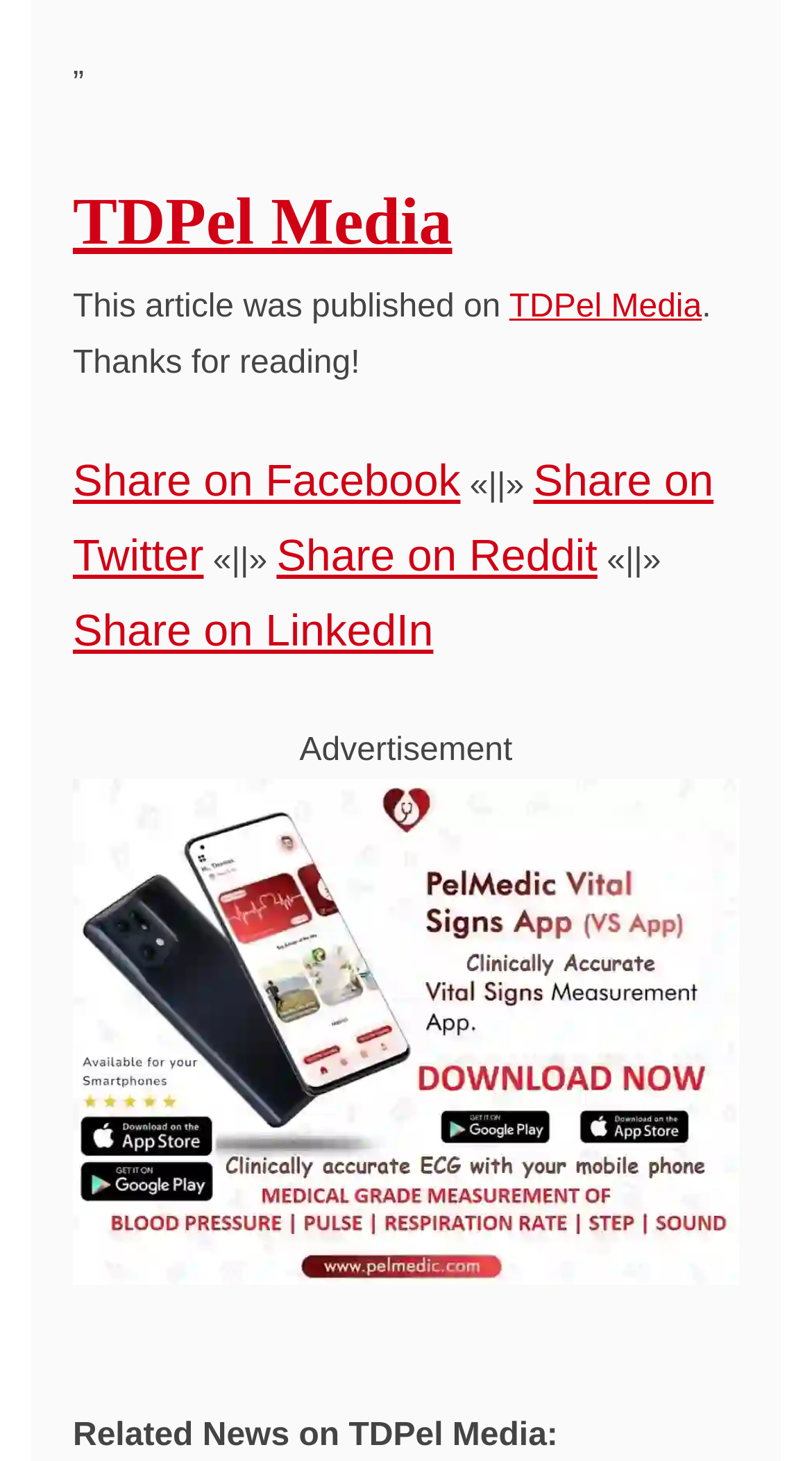Highlight the bounding box of the UI element that corresponds to this description: "TDPel Media".

[0.627, 0.197, 0.864, 0.222]